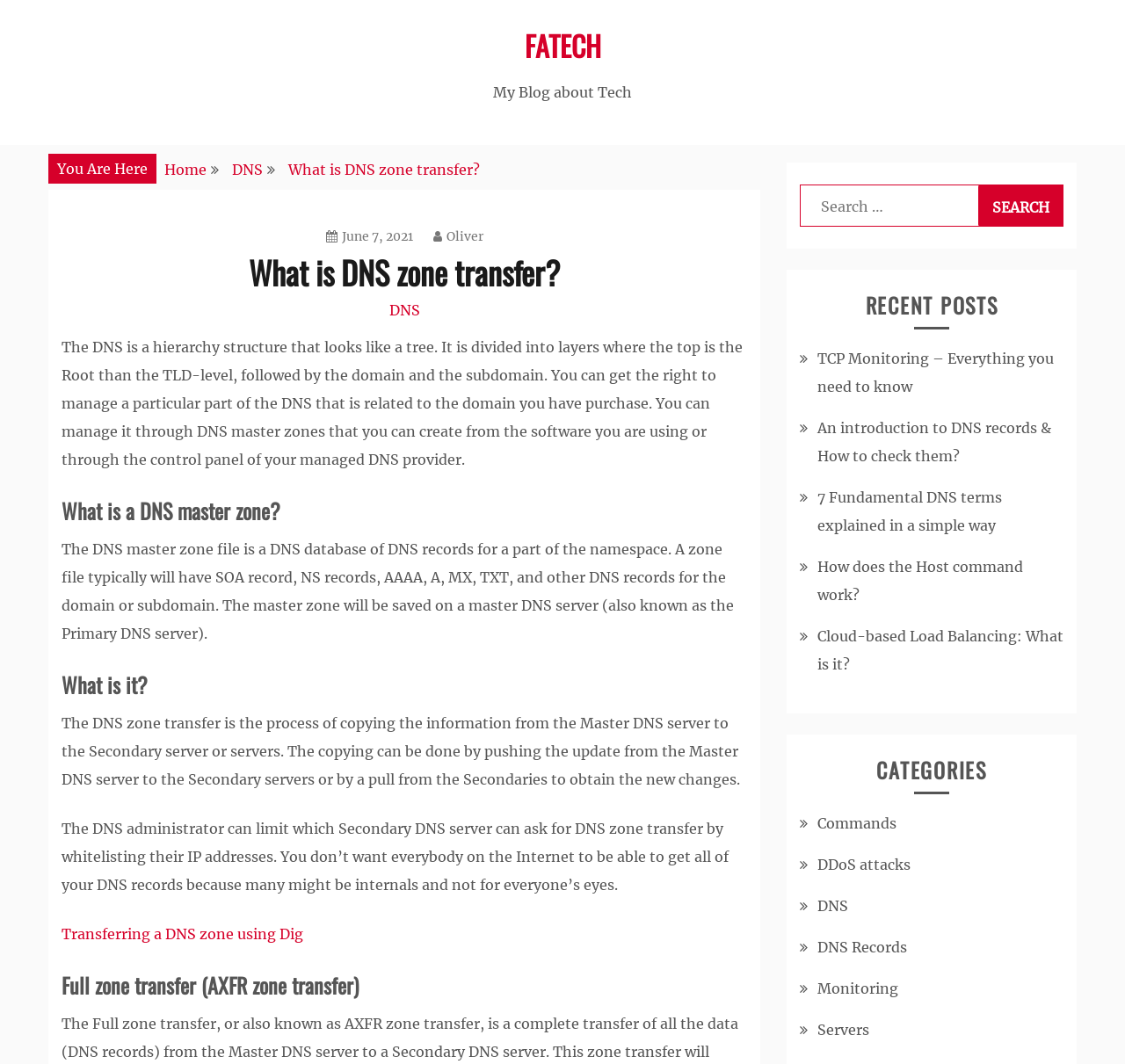Pinpoint the bounding box coordinates of the clickable area necessary to execute the following instruction: "Read the article about transferring a DNS zone using Dig". The coordinates should be given as four float numbers between 0 and 1, namely [left, top, right, bottom].

[0.055, 0.87, 0.27, 0.886]